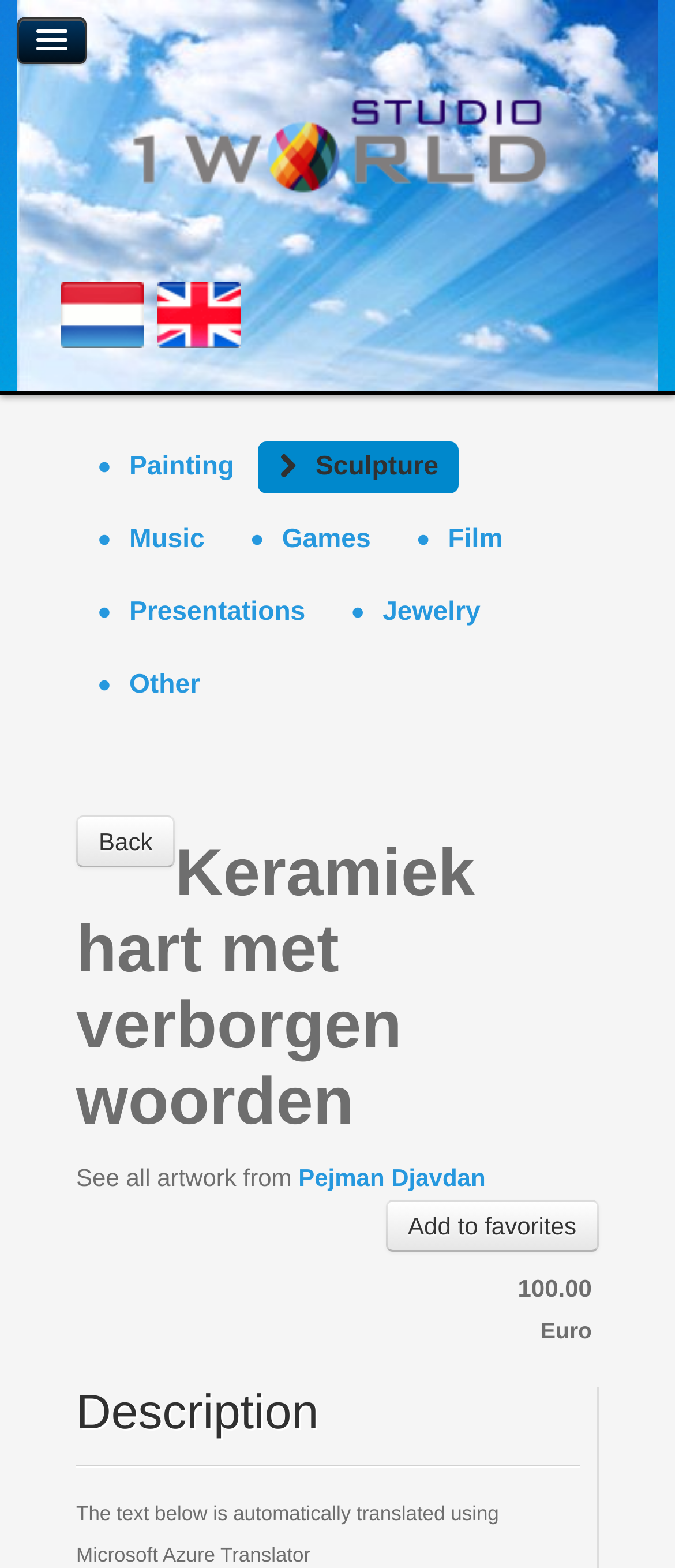Locate the bounding box coordinates of the area you need to click to fulfill this instruction: 'Go to the 'Sculpture' page'. The coordinates must be in the form of four float numbers ranging from 0 to 1: [left, top, right, bottom].

[0.383, 0.282, 0.68, 0.315]